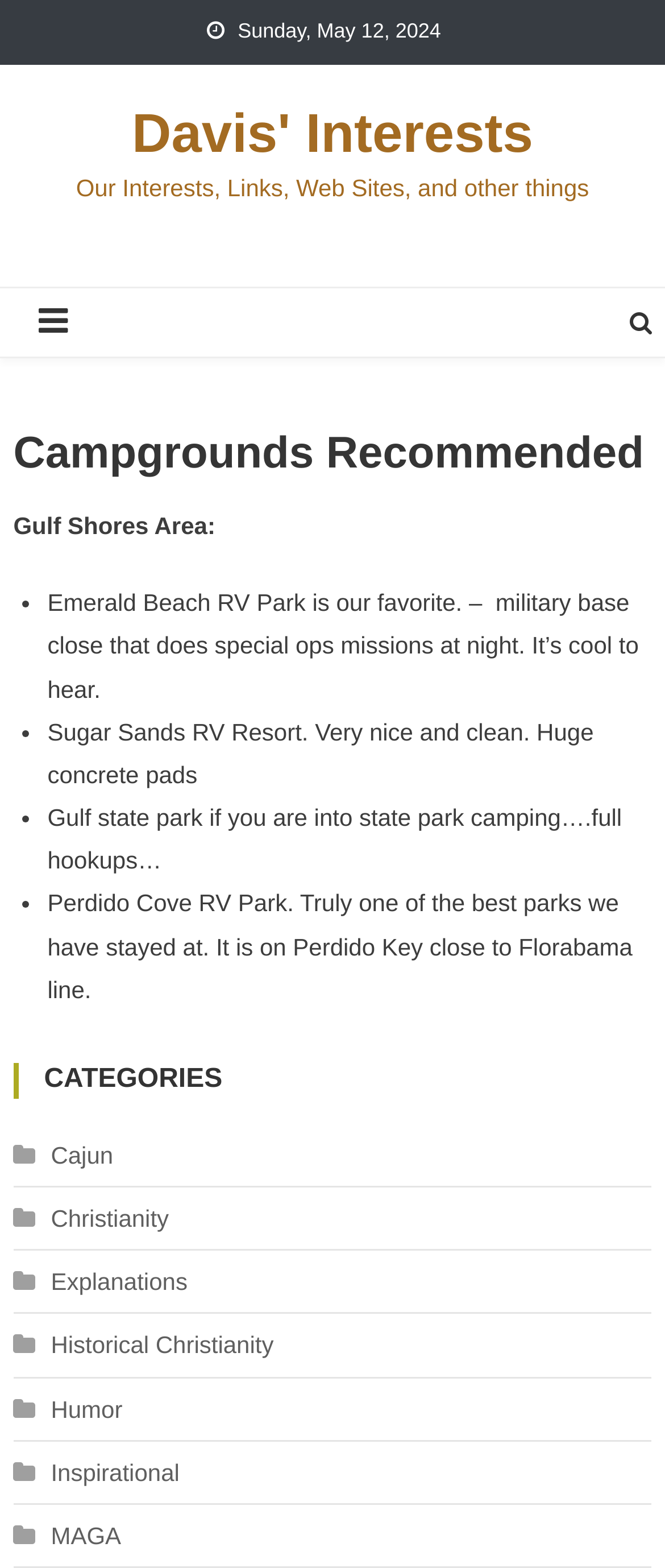How many campgrounds are recommended?
From the image, provide a succinct answer in one word or a short phrase.

4